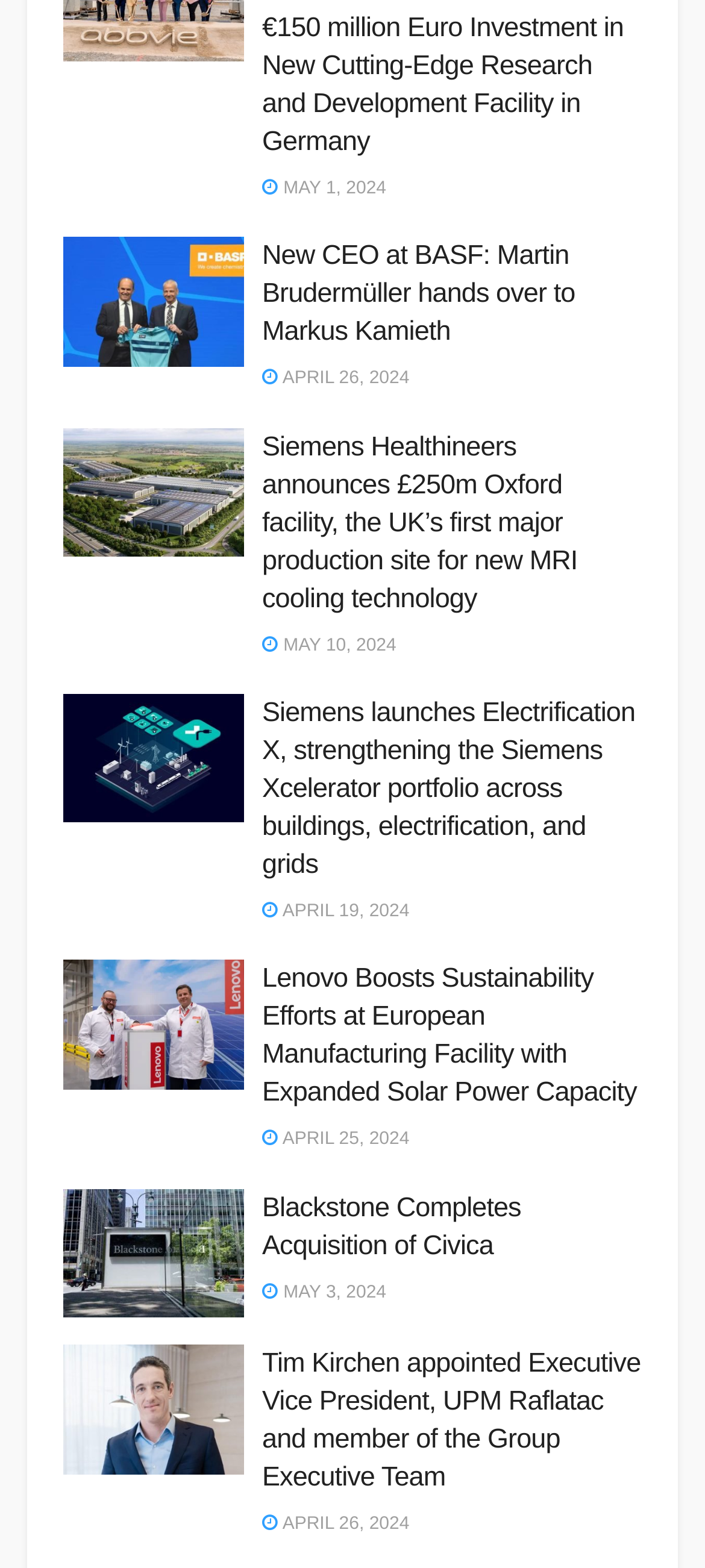What is the date of the latest article?
Look at the screenshot and respond with one word or a short phrase.

MAY 1, 2024